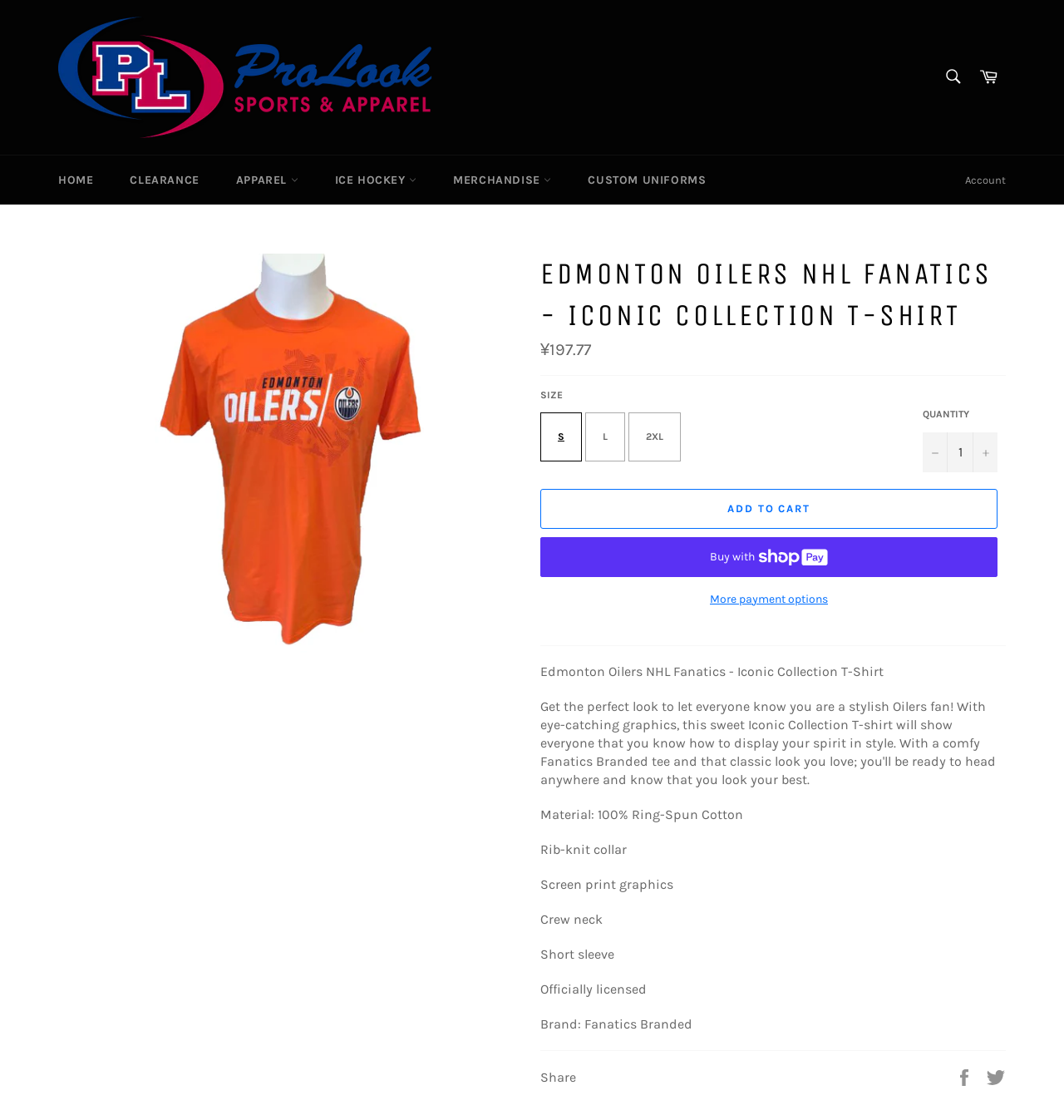What is the material of the Edmonton Oilers NHL Fanatics - Iconic Collection T-Shirt?
Please provide a single word or phrase answer based on the image.

100% Ring-Spun Cotton